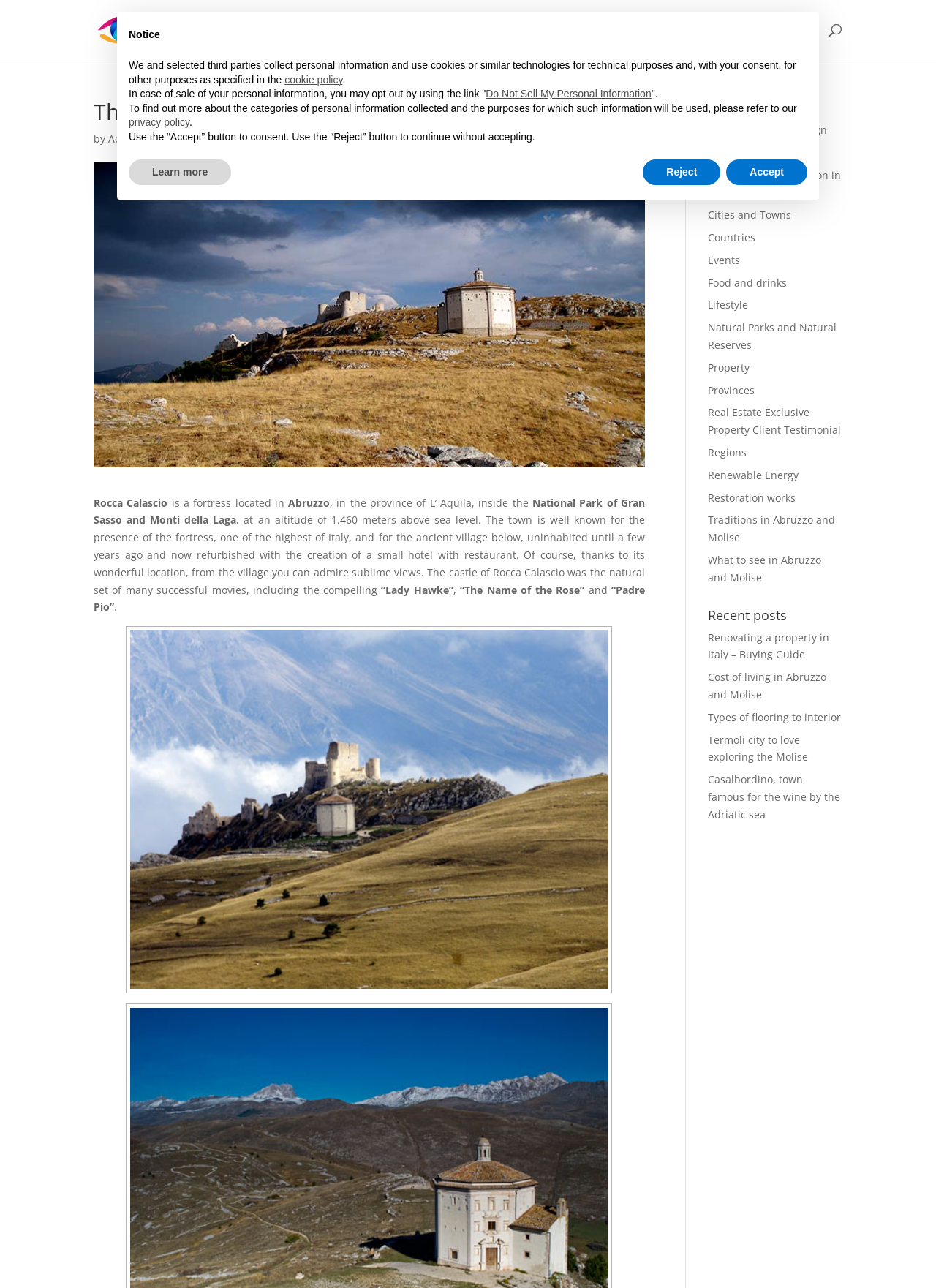Provide the bounding box coordinates for the area that should be clicked to complete the instruction: "Read the article about 'Rocca Calascio'".

[0.1, 0.385, 0.689, 0.409]